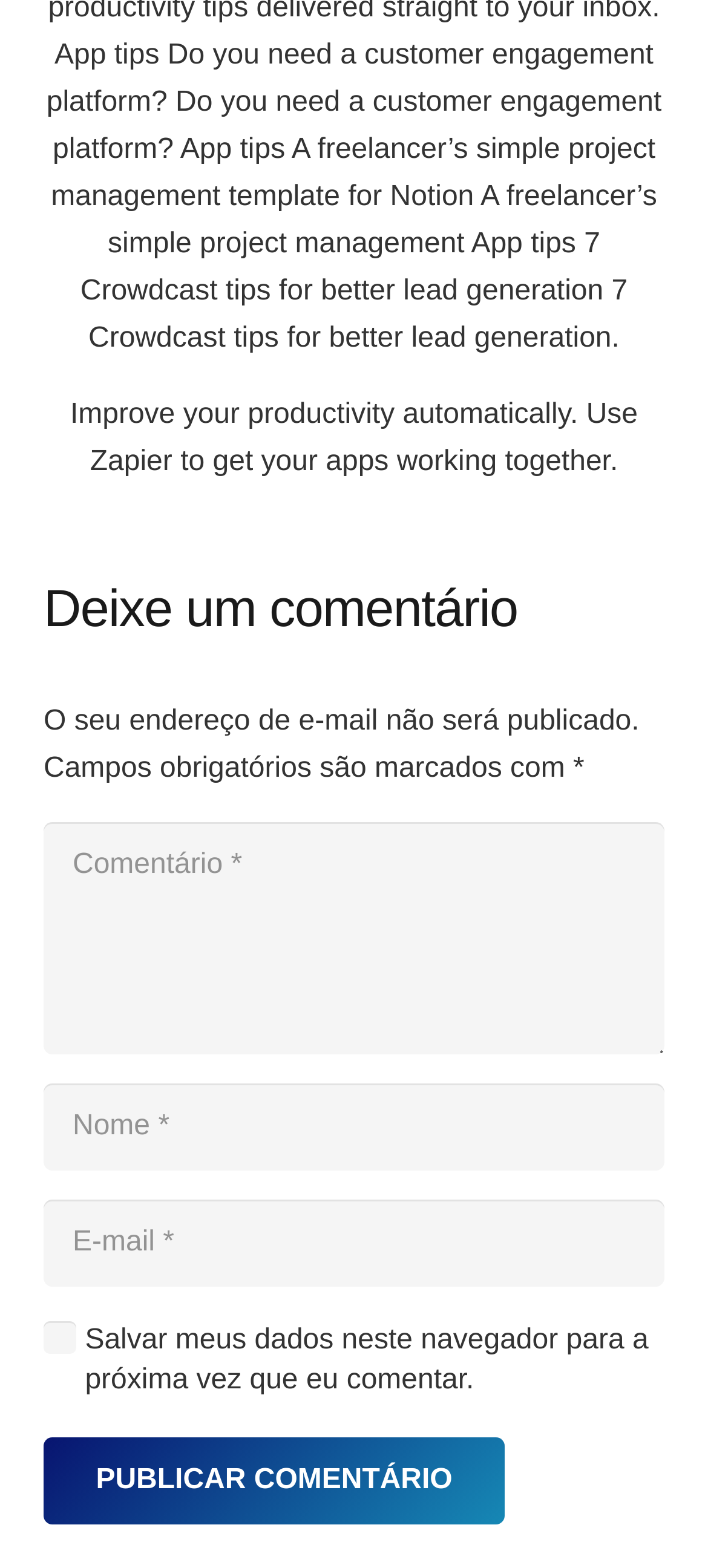Given the description of the UI element: "aria-label="Comentário" name="comment" placeholder="Comentário *"", predict the bounding box coordinates in the form of [left, top, right, bottom], with each value being a float between 0 and 1.

[0.062, 0.524, 0.938, 0.672]